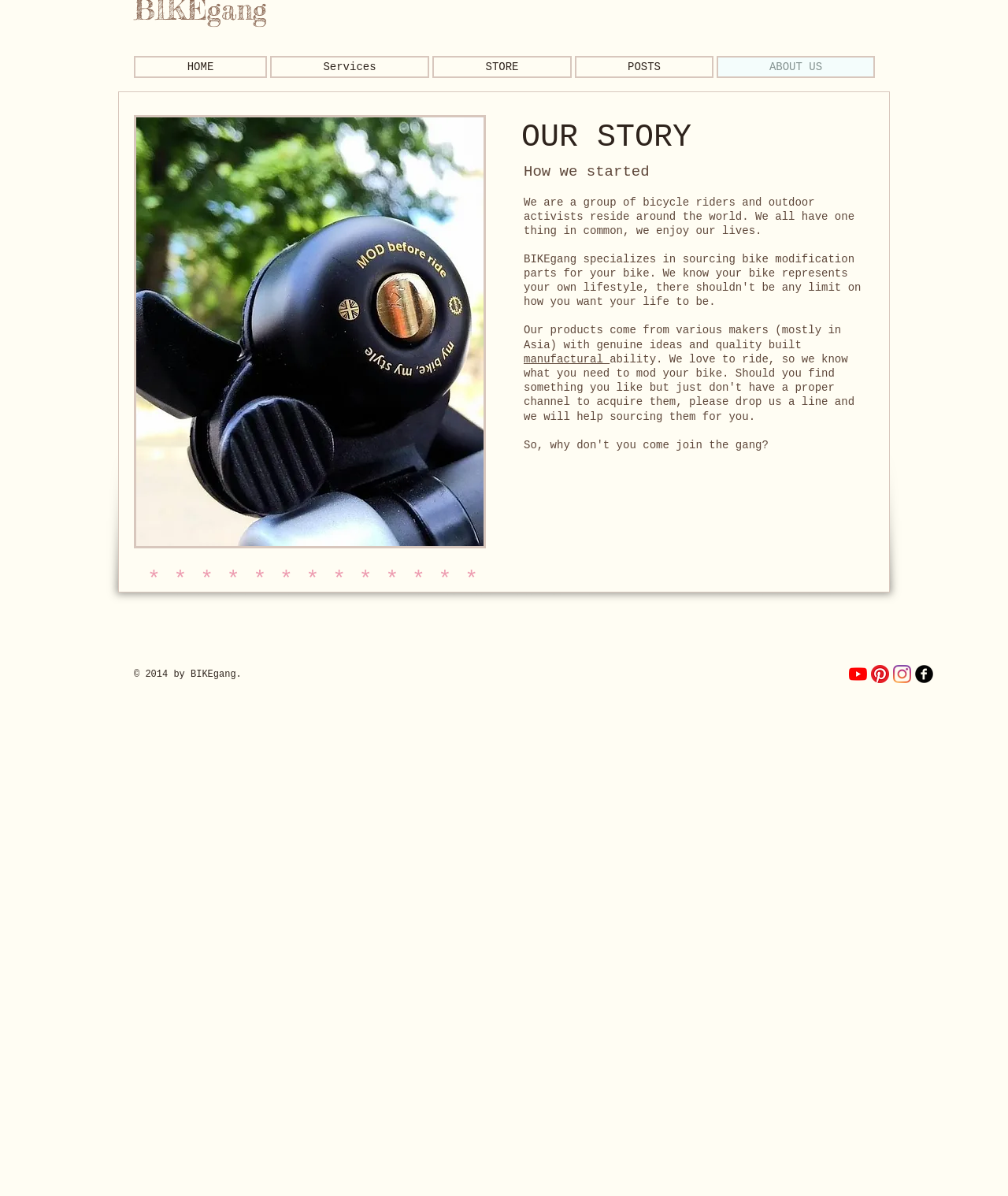Provide a one-word or brief phrase answer to the question:
What is the copyright year of the webpage?

2014